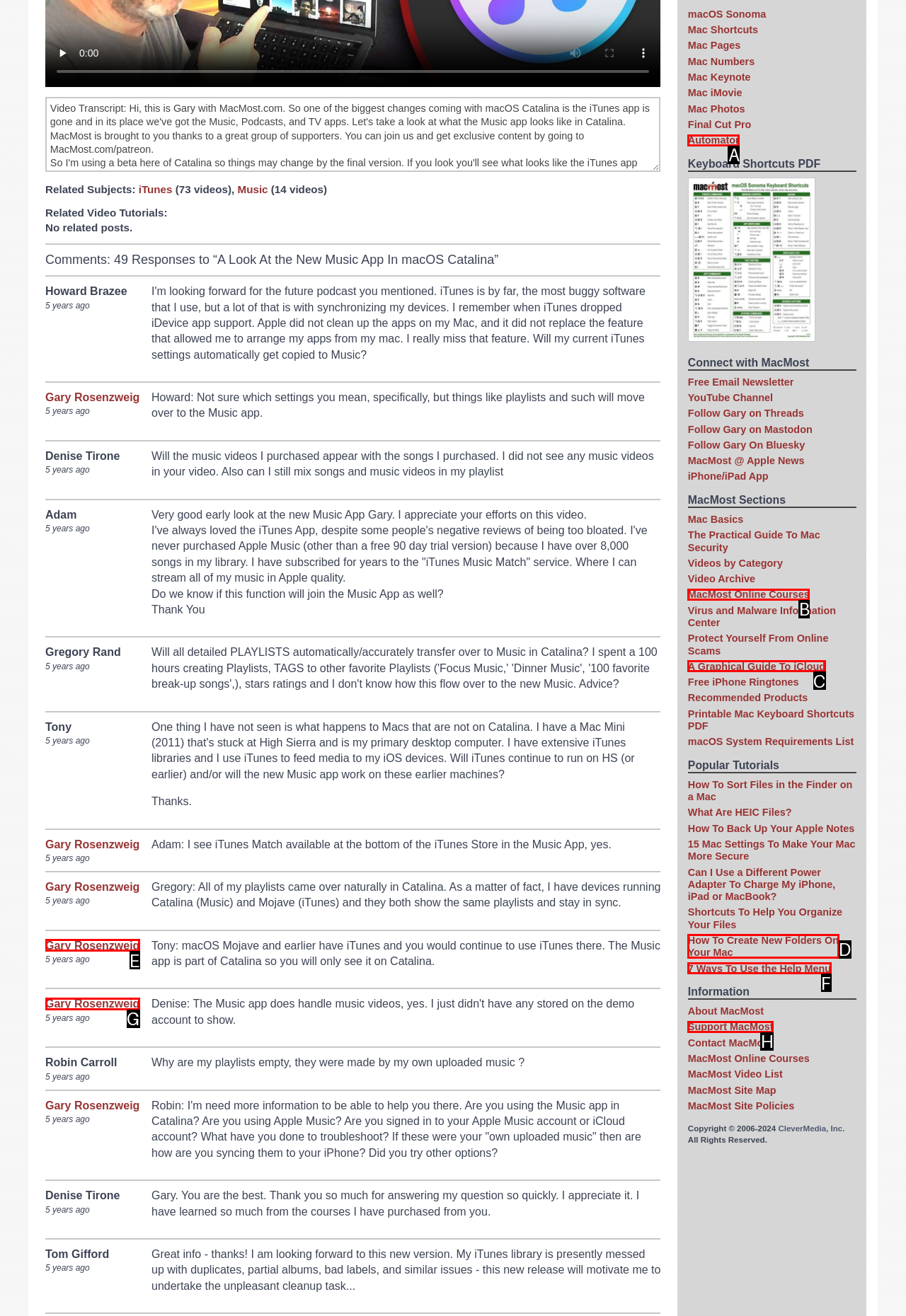From the options provided, determine which HTML element best fits the description: MacMost Online Courses. Answer with the correct letter.

B